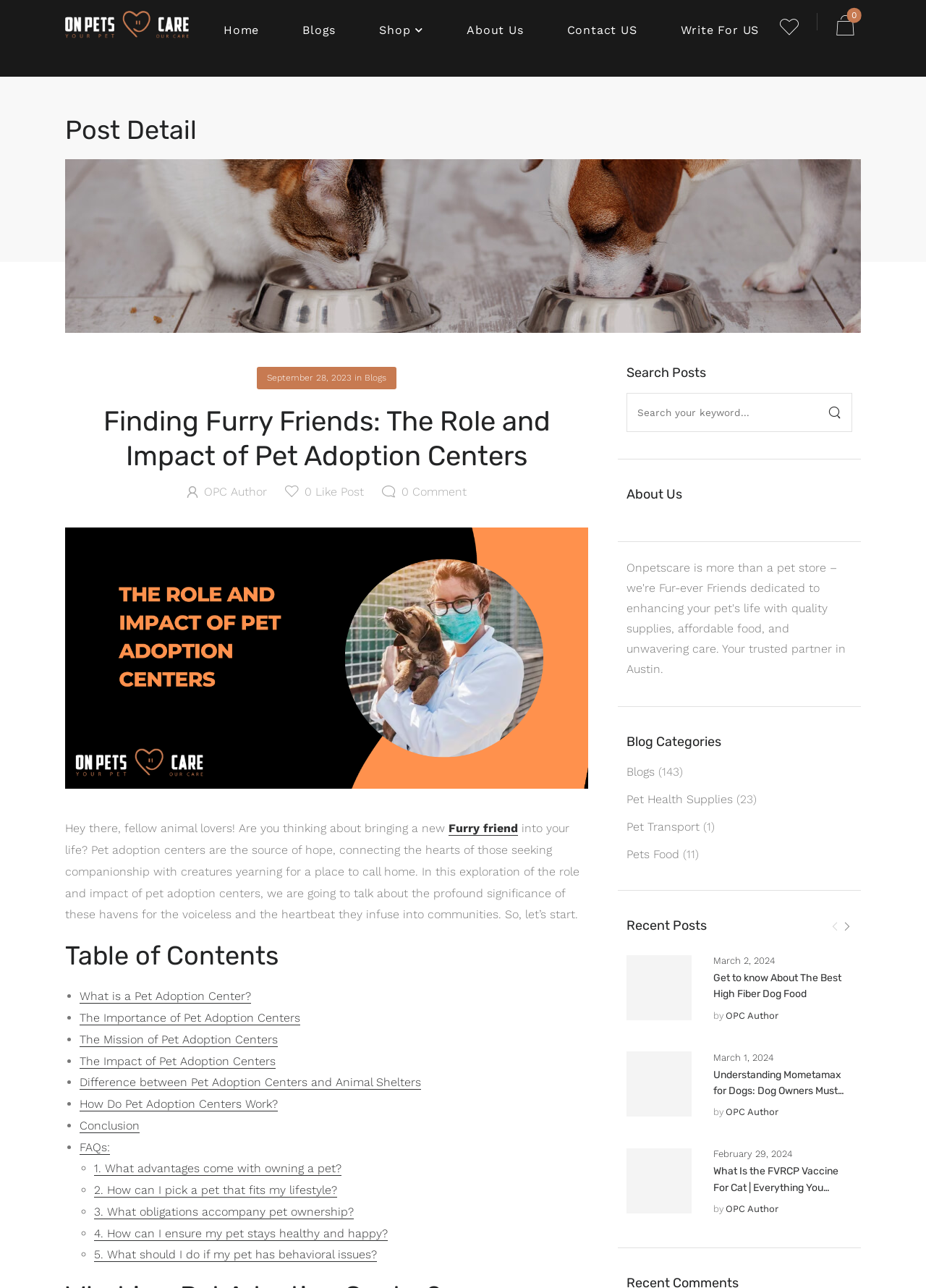Please specify the bounding box coordinates in the format (top-left x, top-left y, bottom-right x, bottom-right y), with all values as floating point numbers between 0 and 1. Identify the bounding box of the UI element described by: aria-label="Search"

[0.886, 0.308, 0.917, 0.333]